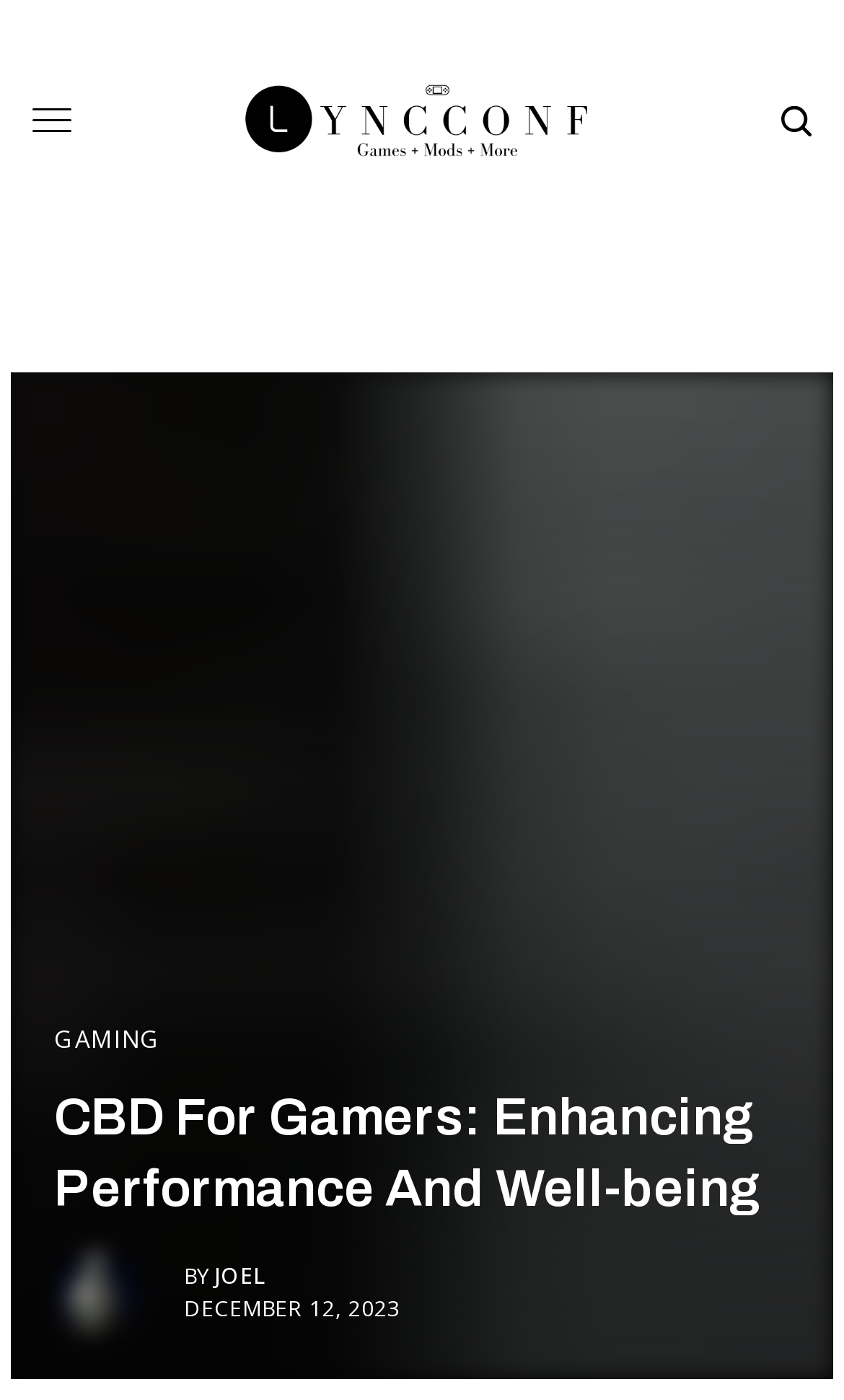Please find the bounding box for the UI component described as follows: "Gaming".

[0.064, 0.732, 0.191, 0.749]